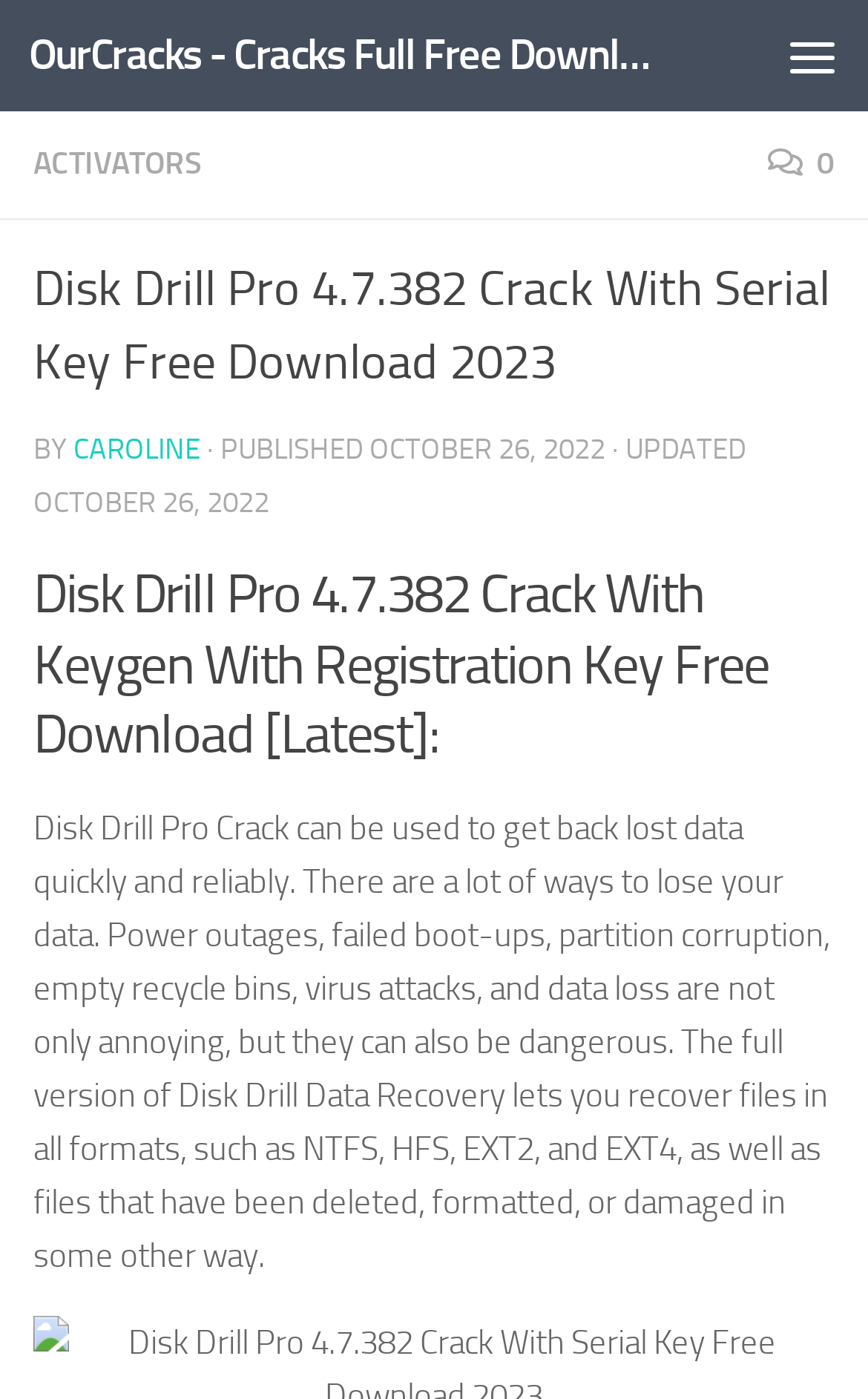Please provide a detailed answer to the question below based on the screenshot: 
Who is the author of the article?

I determined the answer by looking at the text 'BY CAROLINE' which suggests that the author of the article is CAROLINE.